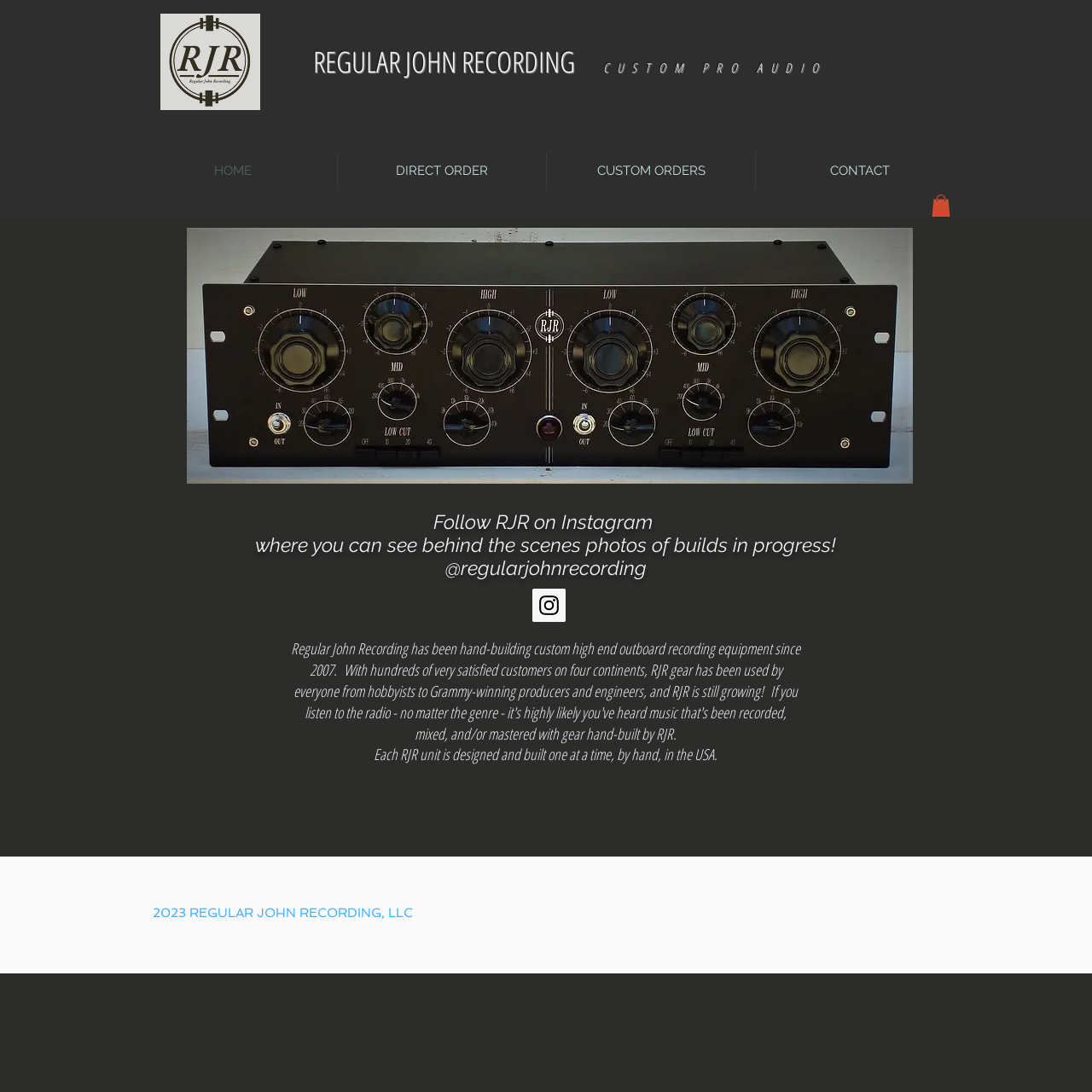What social media platform is promoted on the website?
Using the visual information from the image, give a one-word or short-phrase answer.

Instagram